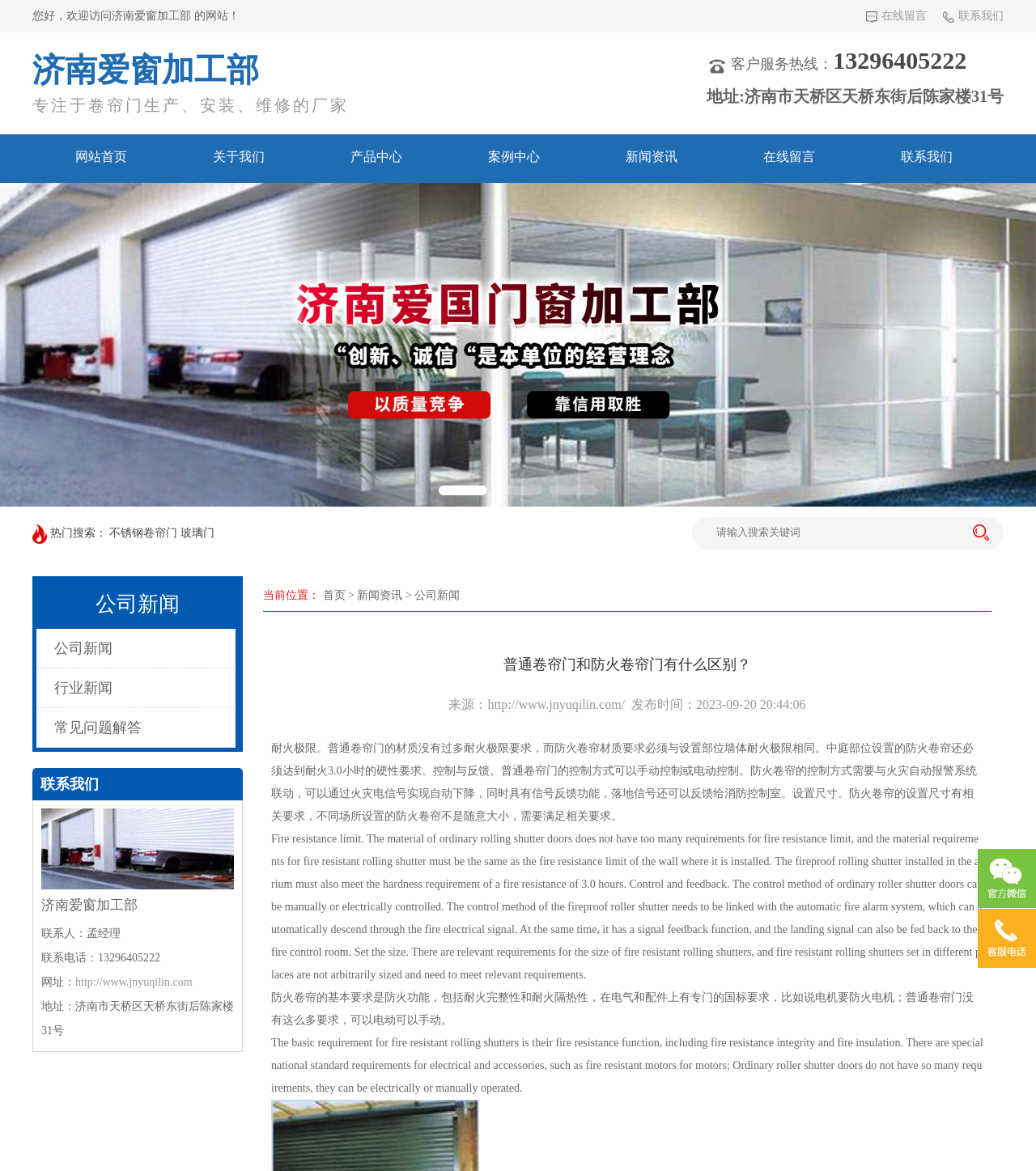Please provide a detailed answer to the question below based on the screenshot: 
What is the website of 济南爱窗加工部?

I found the website by looking at the bottom-left section of the webpage, where it says '网址：' followed by the website URL 'http://www.jnyuqilin.com'.